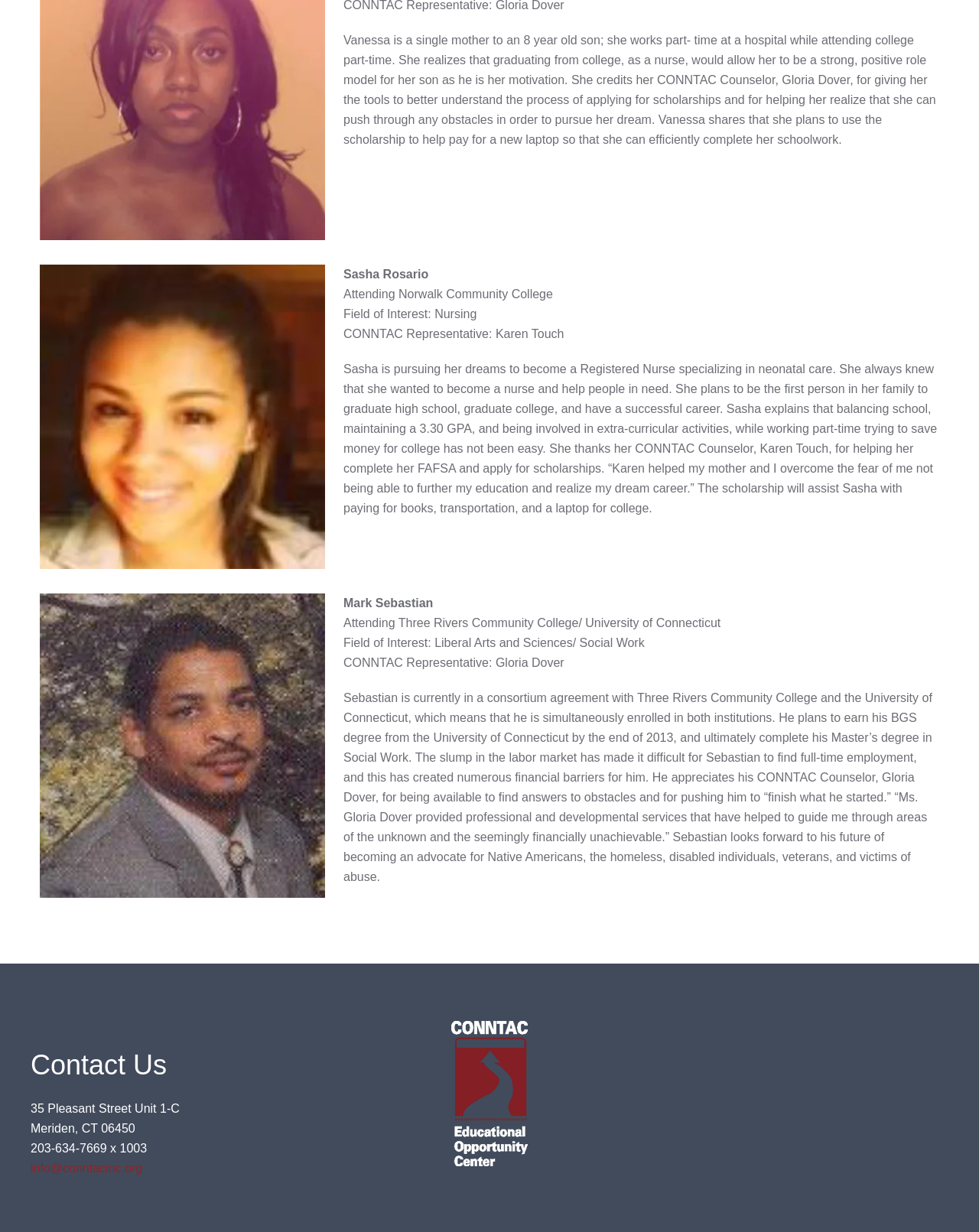Analyze the image and provide a detailed answer to the question: What is the field of interest of Sasha Rosario?

Sasha Rosario's field of interest is Nursing, as mentioned in the LayoutTableCell element with OCR text 'Sasha Rosario Attending Norwalk Community College Field of Interest: Nursing ...'.